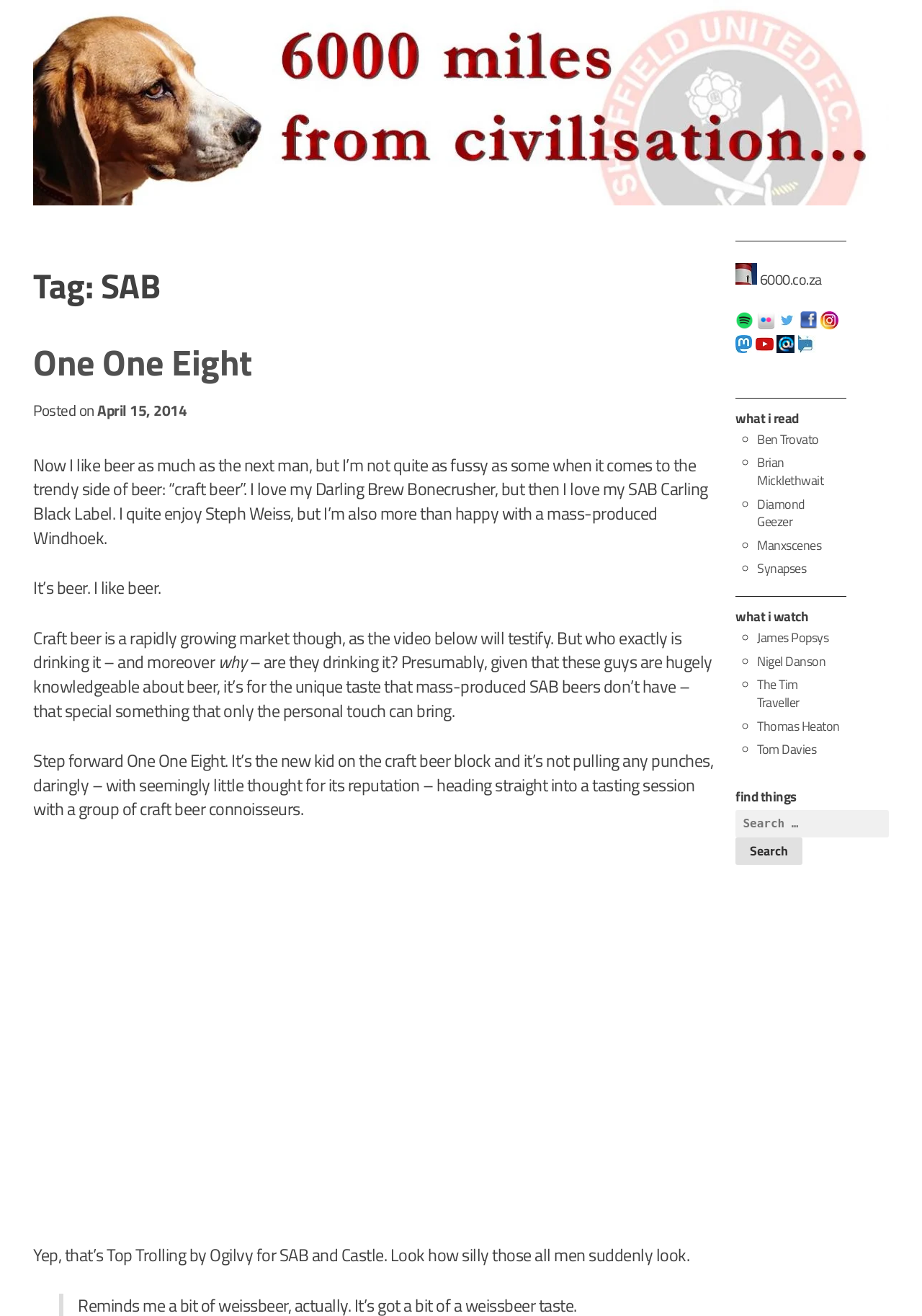Determine the bounding box coordinates of the target area to click to execute the following instruction: "Click on 'Important Notices'."

None